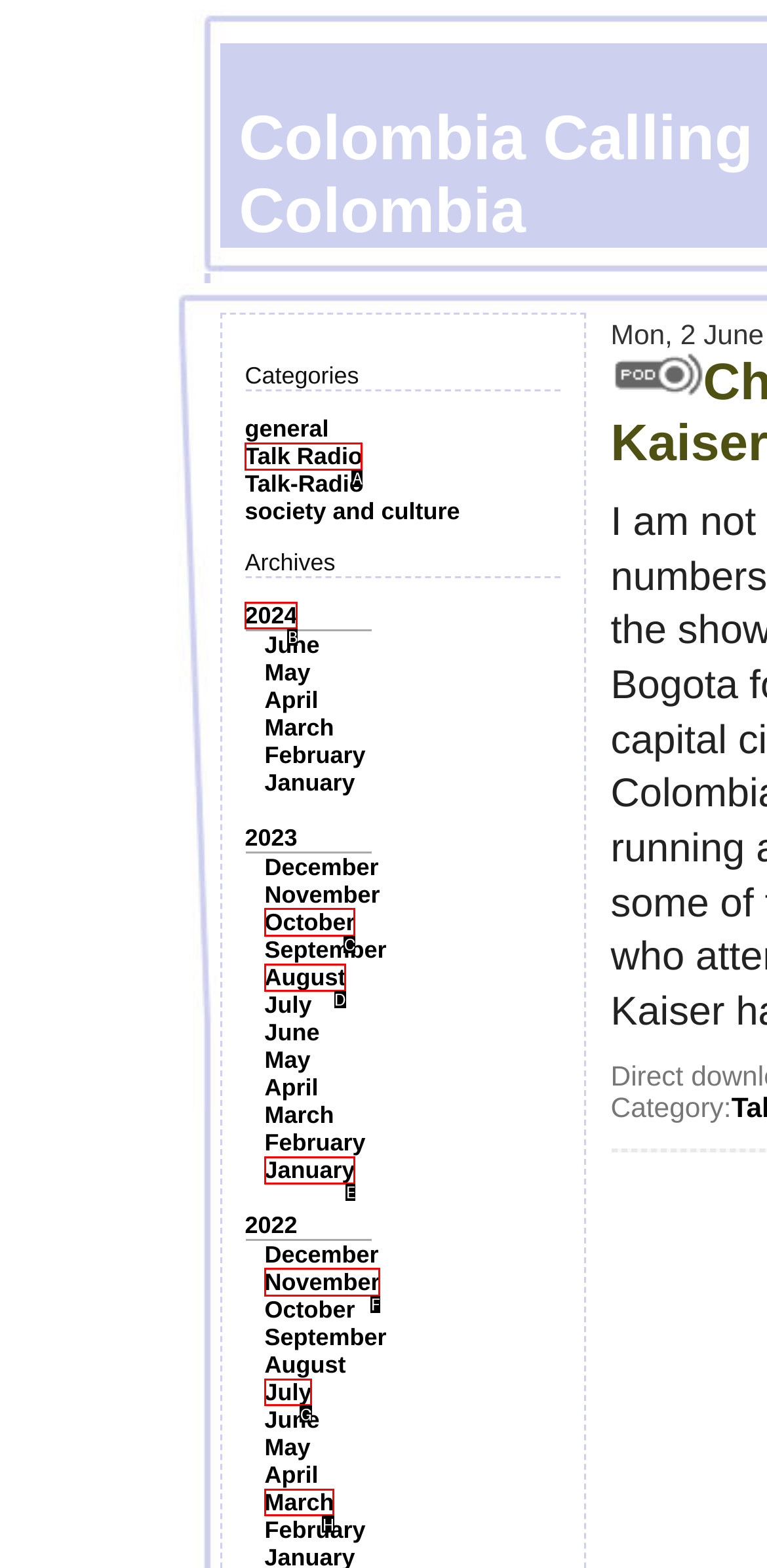Identify the correct HTML element to click for the task: Read the previous post. Provide the letter of your choice.

None